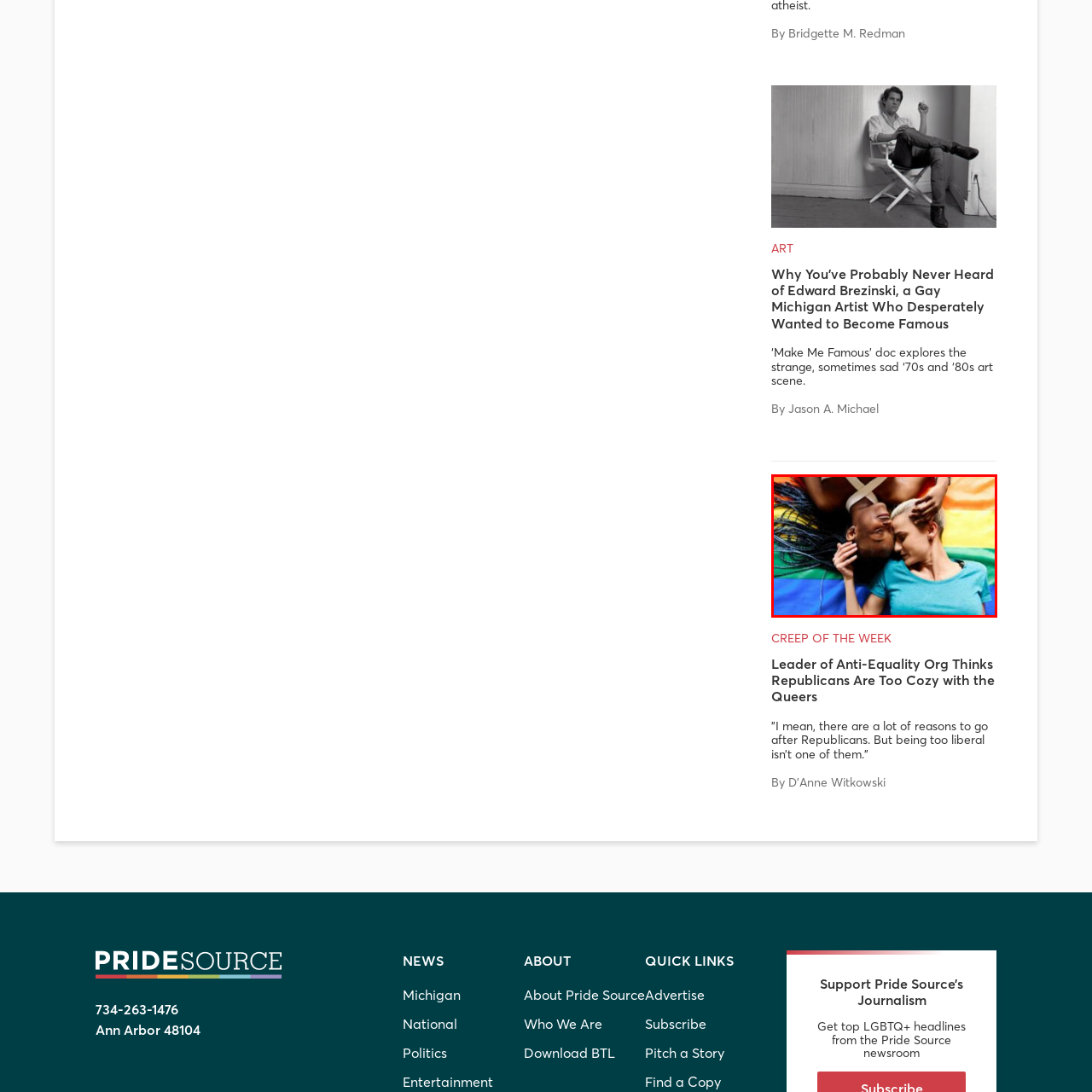Focus on the section marked by the red bounding box and reply with a single word or phrase: What is the length of the hair of one of the individuals?

Long, braided